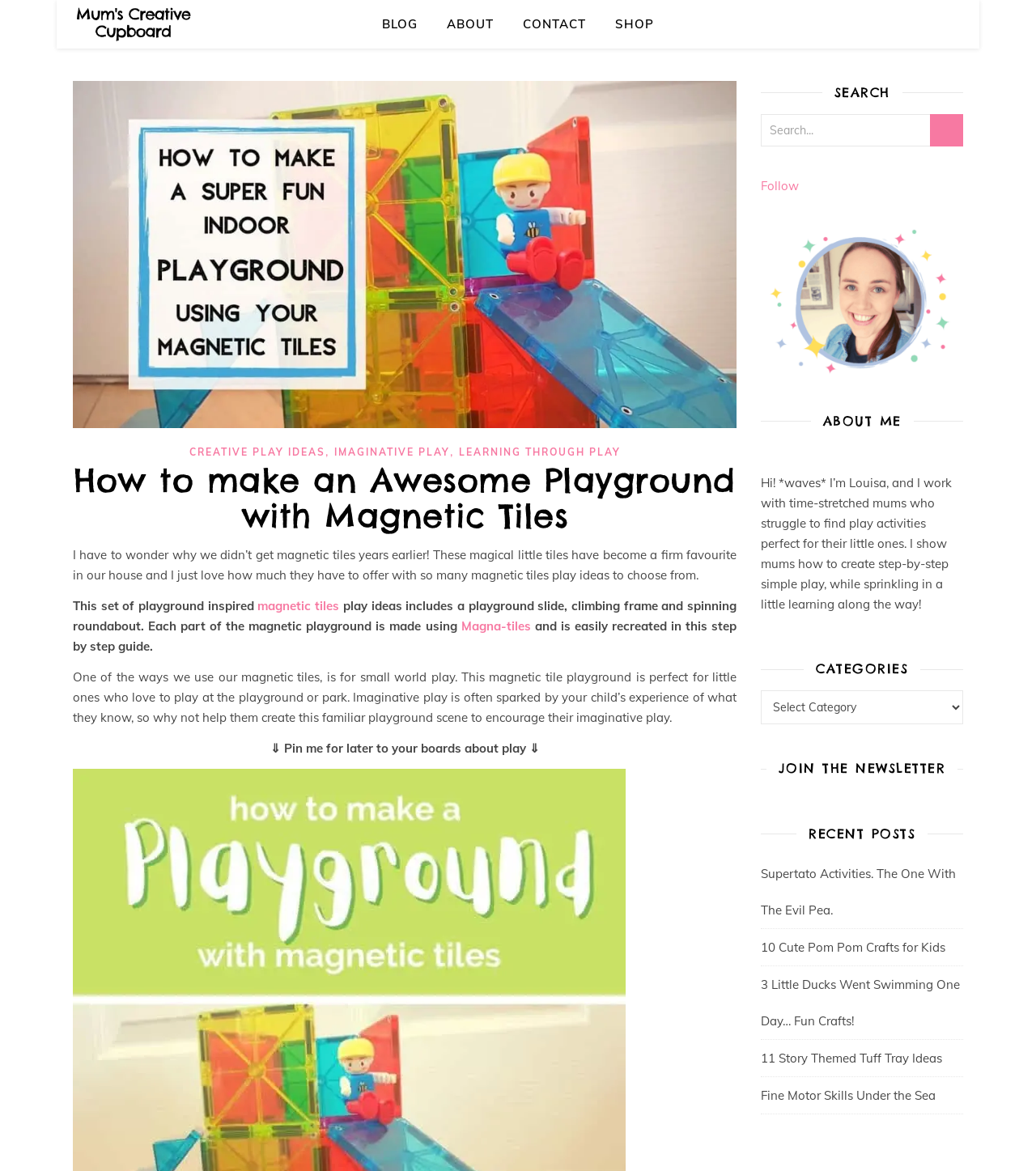What is the author's name?
Relying on the image, give a concise answer in one word or a brief phrase.

Louisa